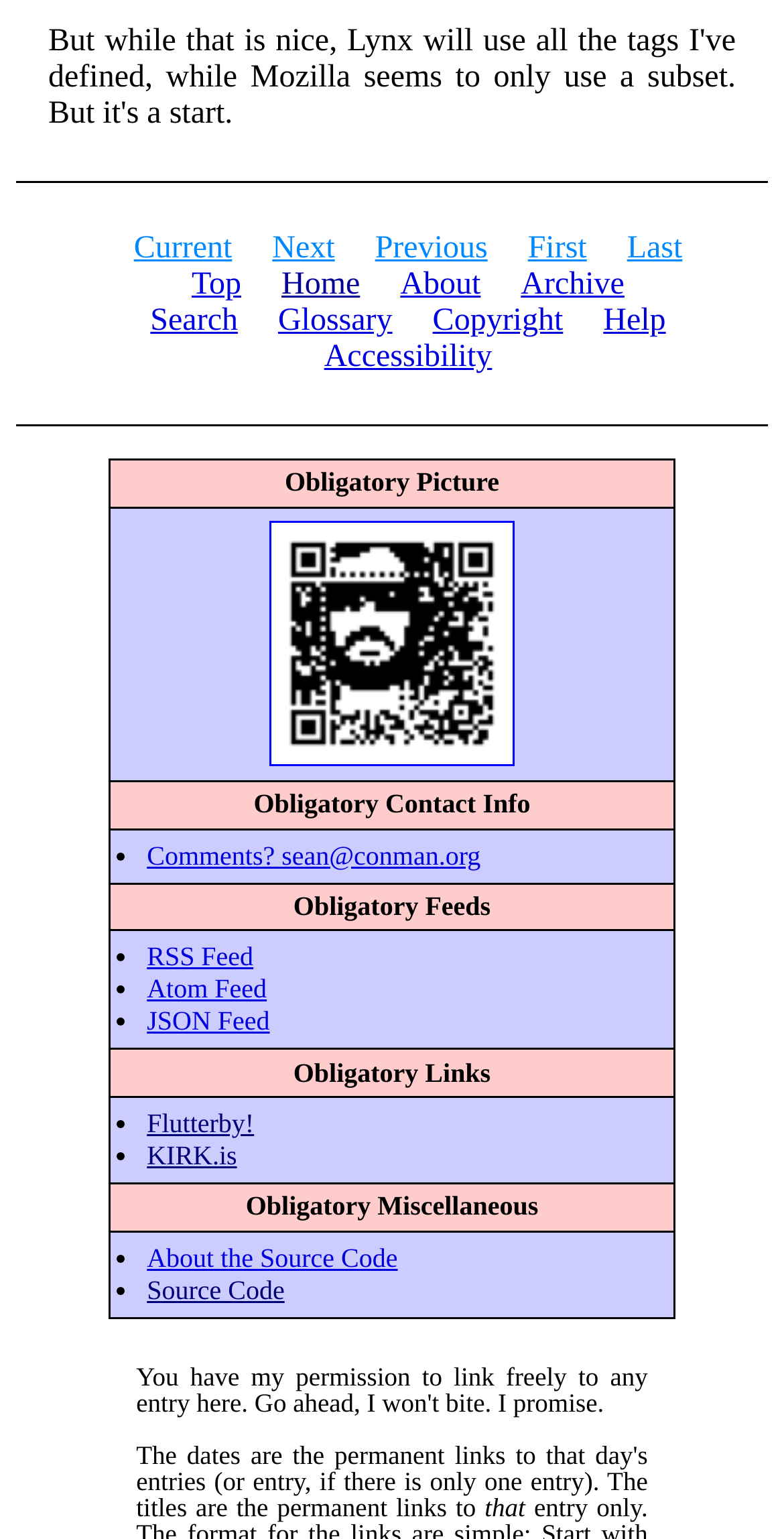Please identify the bounding box coordinates of the element that needs to be clicked to perform the following instruction: "search on the website".

[0.192, 0.197, 0.303, 0.22]